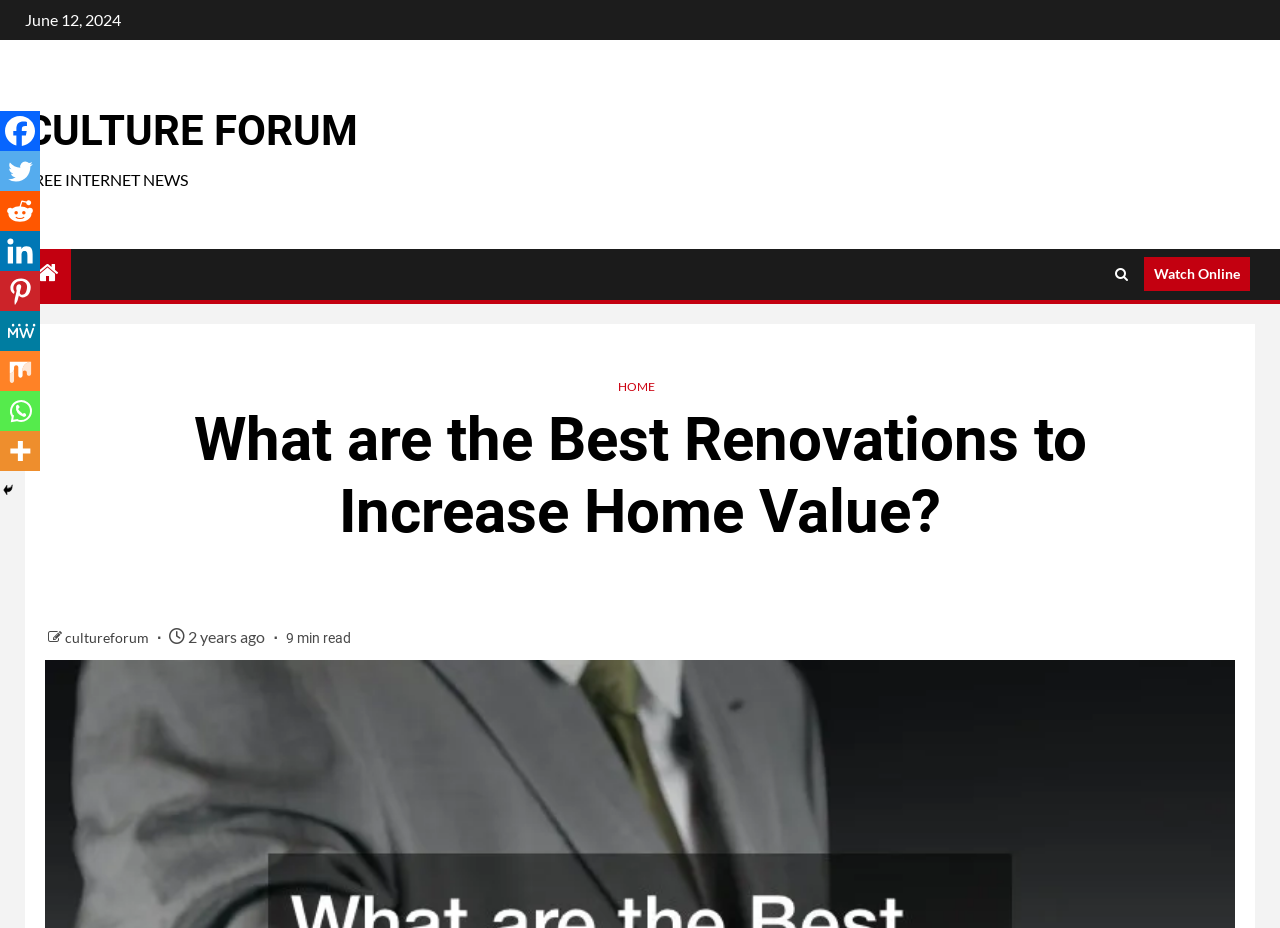Identify the bounding box coordinates for the UI element described as: "title="More"". The coordinates should be provided as four floats between 0 and 1: [left, top, right, bottom].

[0.0, 0.464, 0.031, 0.508]